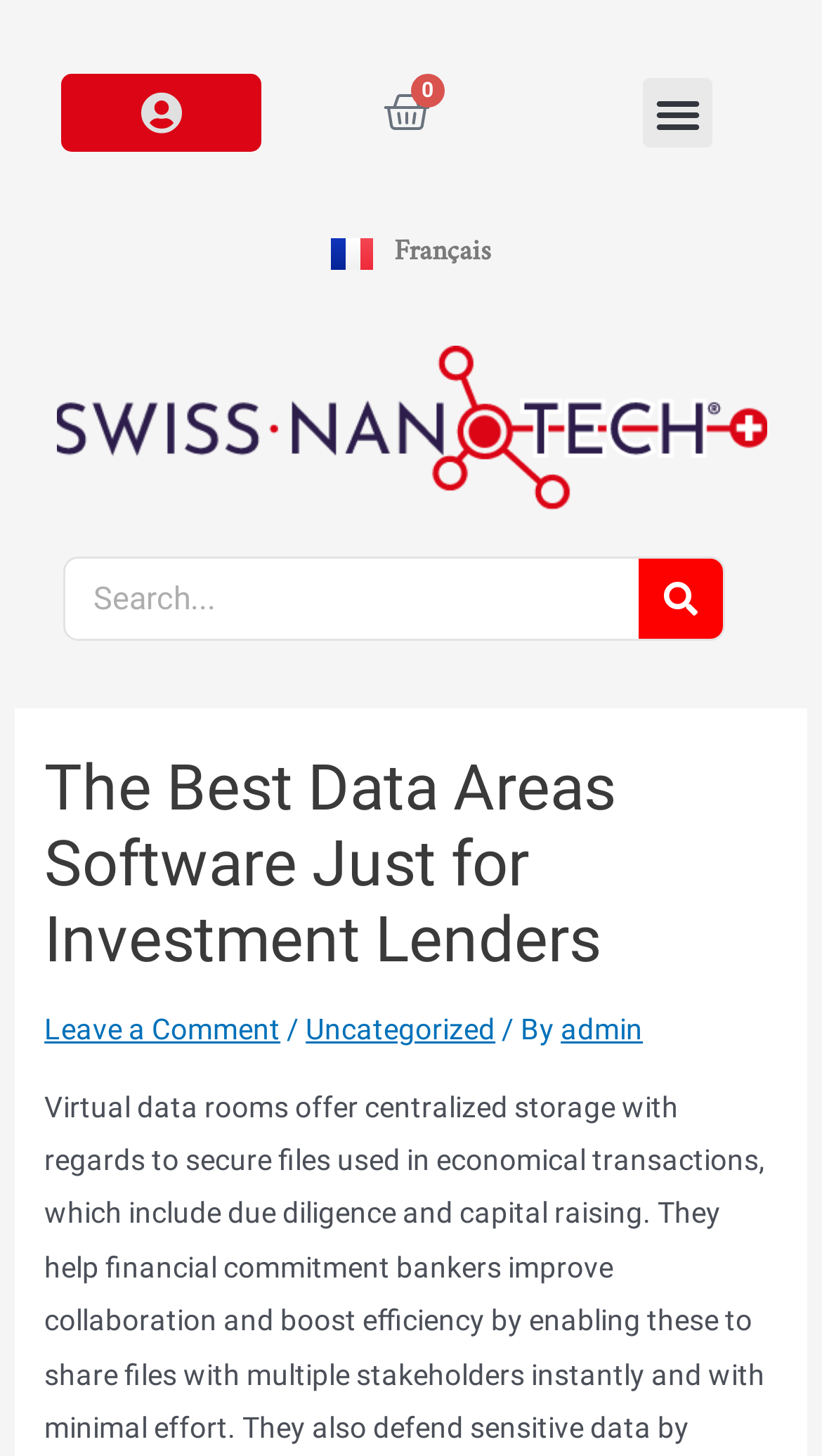Determine the heading of the webpage and extract its text content.

The Best Data Areas Software Just for Investment Lenders